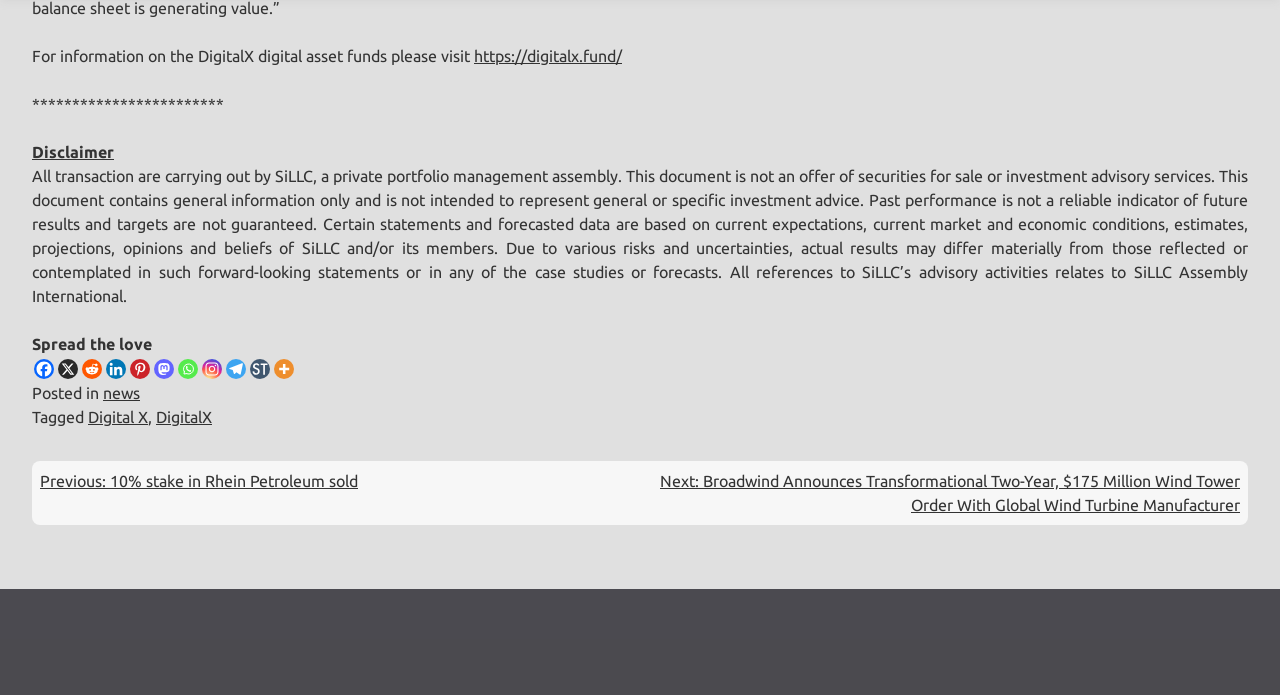Respond with a single word or phrase to the following question:
What is the name of the digital asset fund?

DigitalX